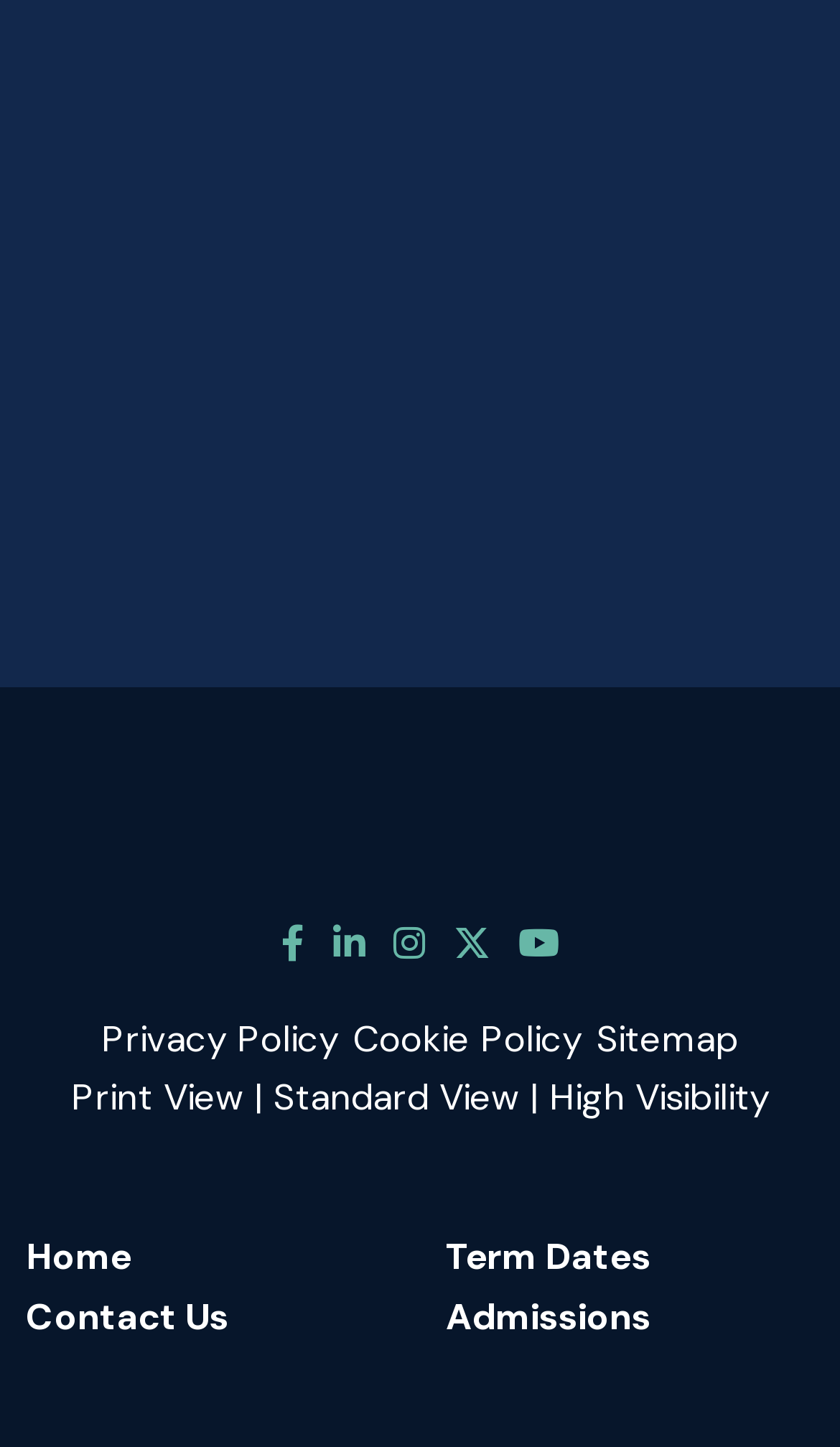Show the bounding box coordinates of the region that should be clicked to follow the instruction: "visit blog."

None